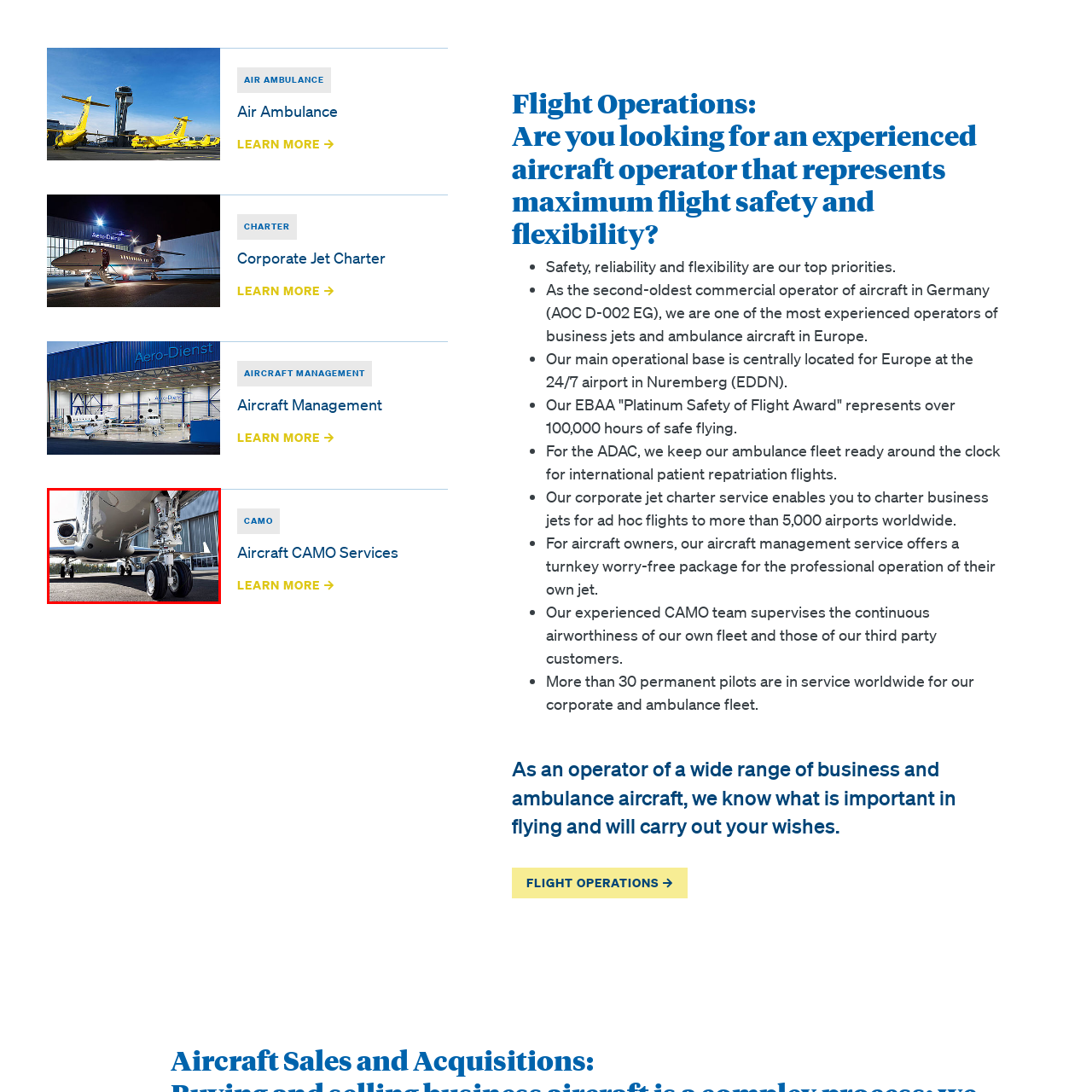Focus on the image enclosed by the red outline and give a short answer: What is visible behind the landing gear?

A well-maintained hangar